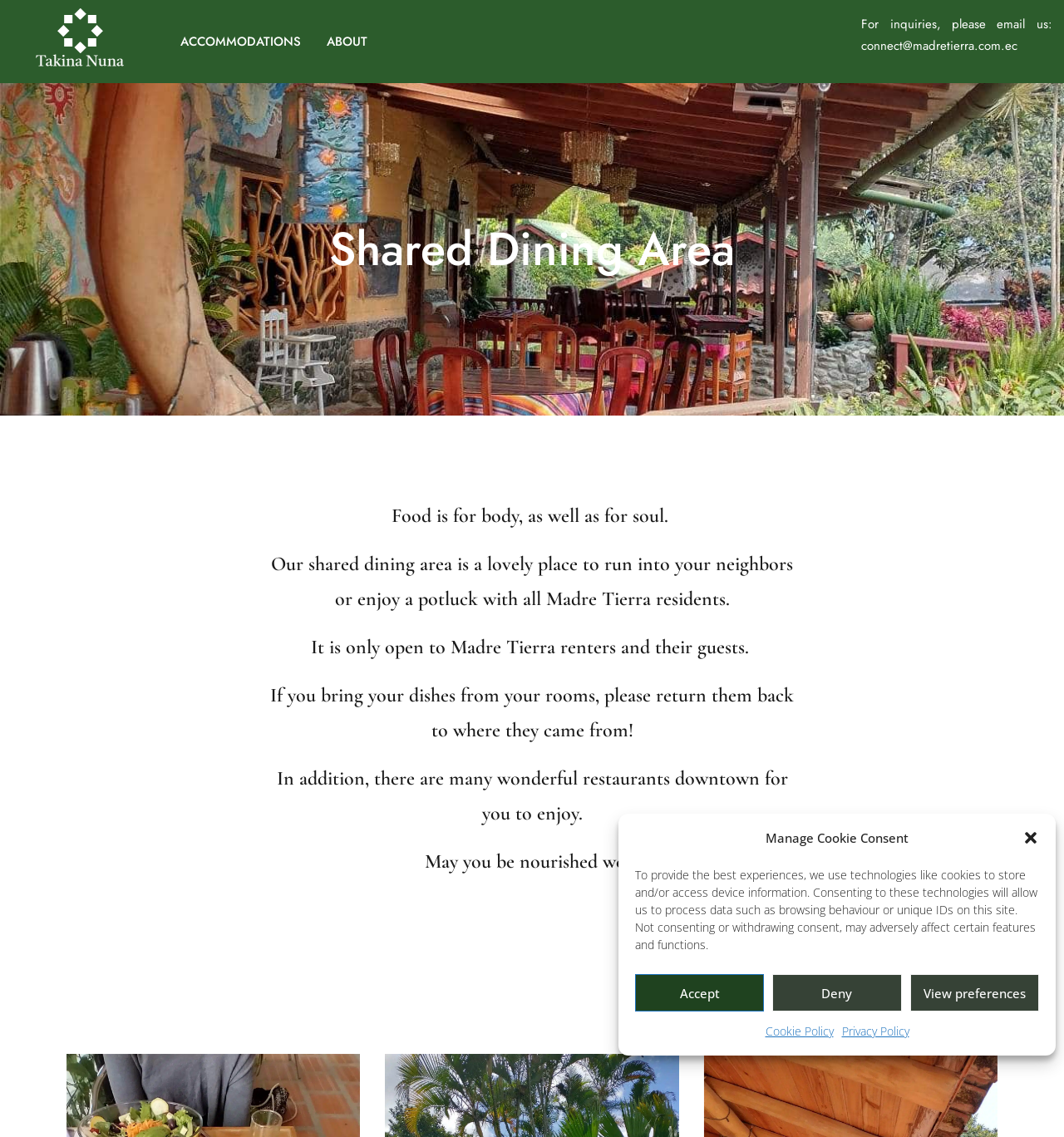What is the name of the community?
Using the image as a reference, deliver a detailed and thorough answer to the question.

The name of the community can be found in the top-left corner of the webpage, where it is written as 'Takina Nuna' in text and also has an accompanying image.